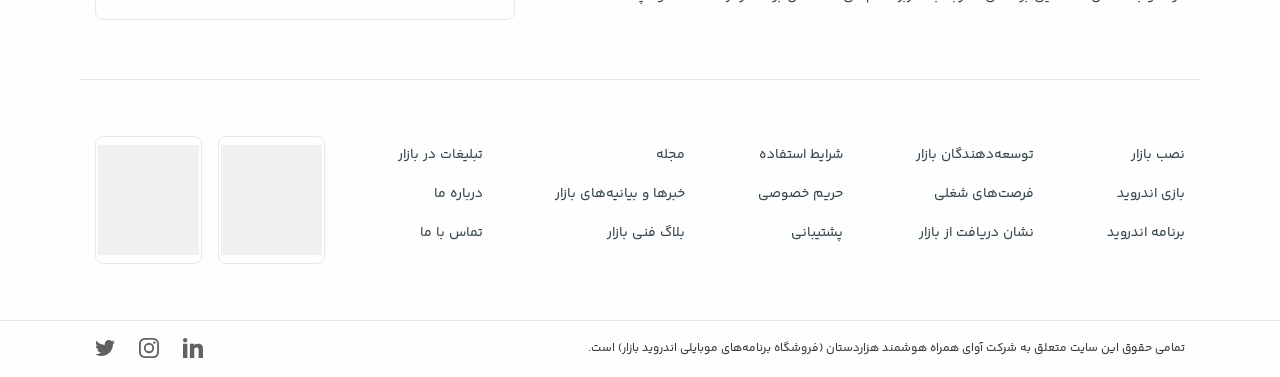Please determine the bounding box coordinates of the element to click in order to execute the following instruction: "visit بازی اندروید". The coordinates should be four float numbers between 0 and 1, specified as [left, top, right, bottom].

[0.865, 0.464, 0.926, 0.568]